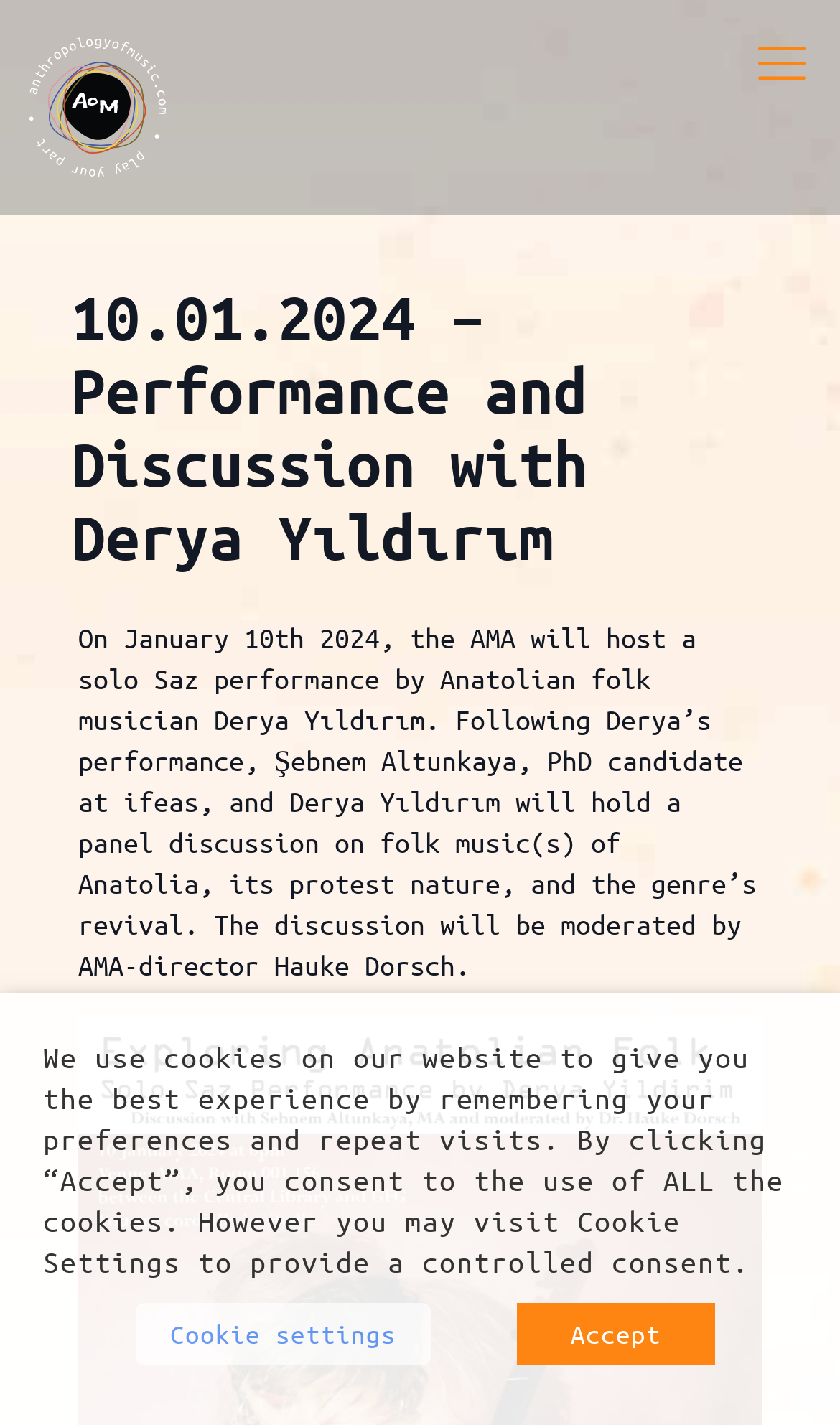Provide the bounding box coordinates of the HTML element this sentence describes: "Cookie settings".

[0.162, 0.914, 0.513, 0.958]